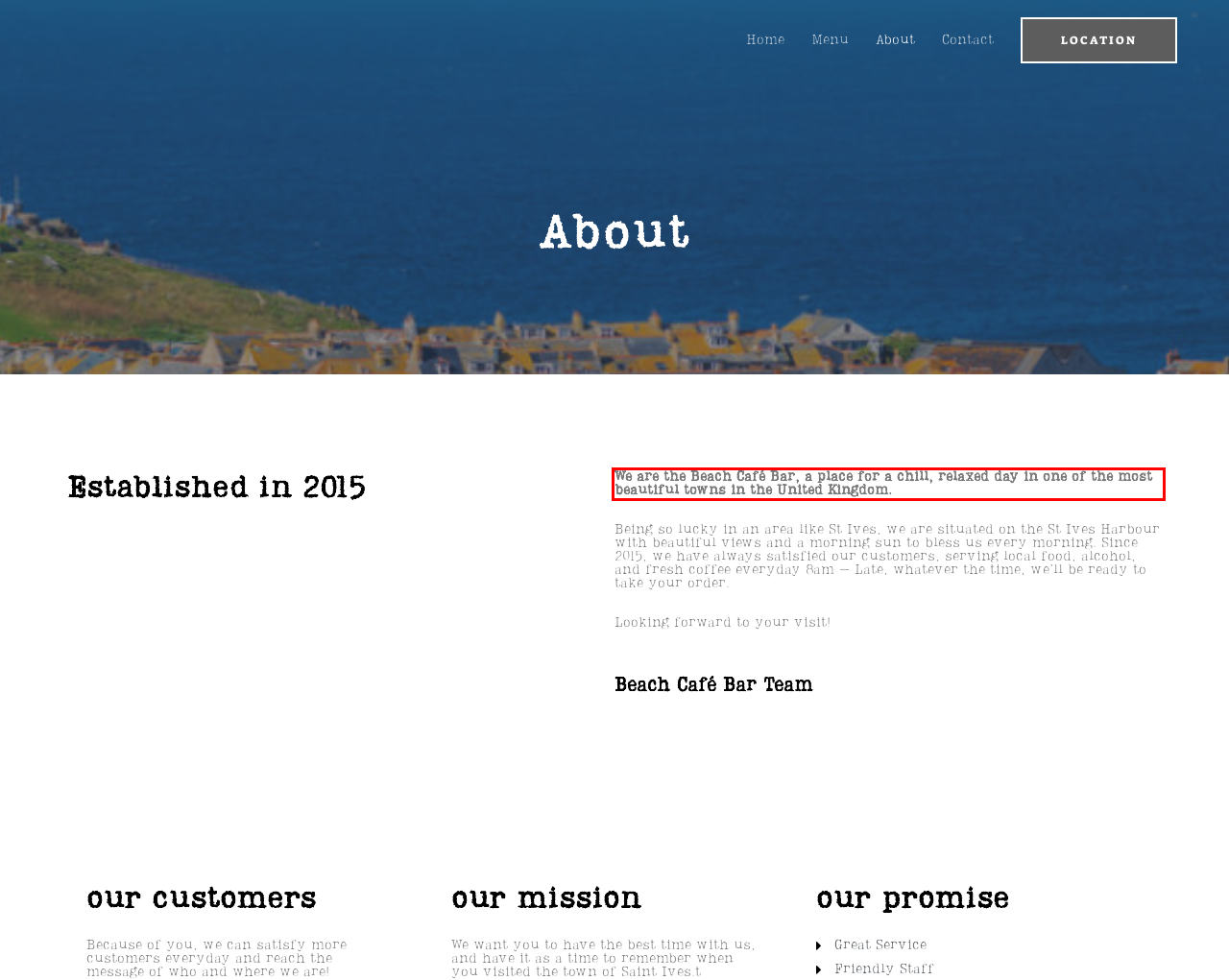Using the provided webpage screenshot, recognize the text content in the area marked by the red bounding box.

We are the Beach Café Bar, a place for a chill, relaxed day in one of the most beautiful towns in the United Kingdom.